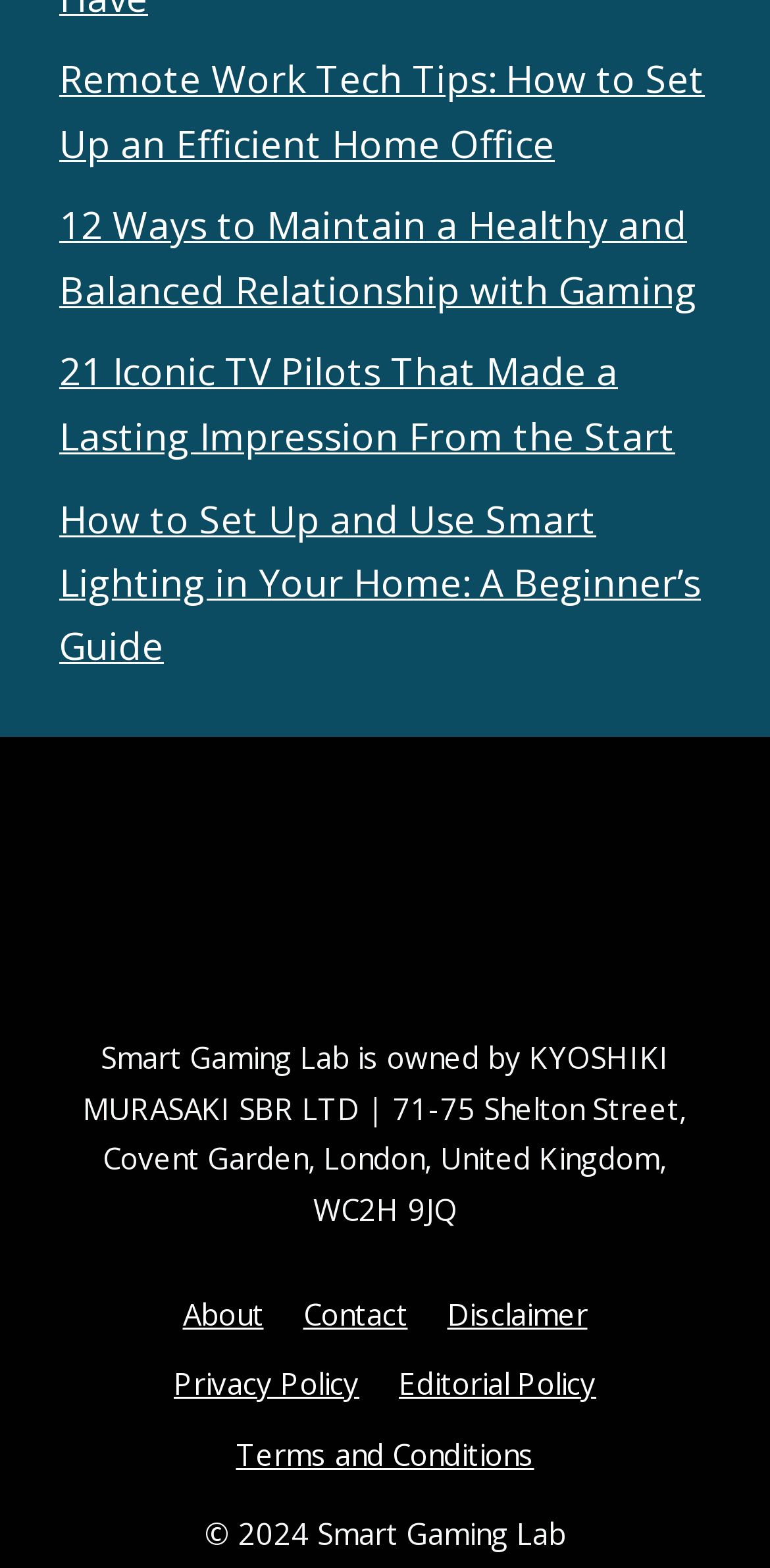Identify the coordinates of the bounding box for the element that must be clicked to accomplish the instruction: "Contact smart gaming lab".

[0.394, 0.825, 0.529, 0.85]